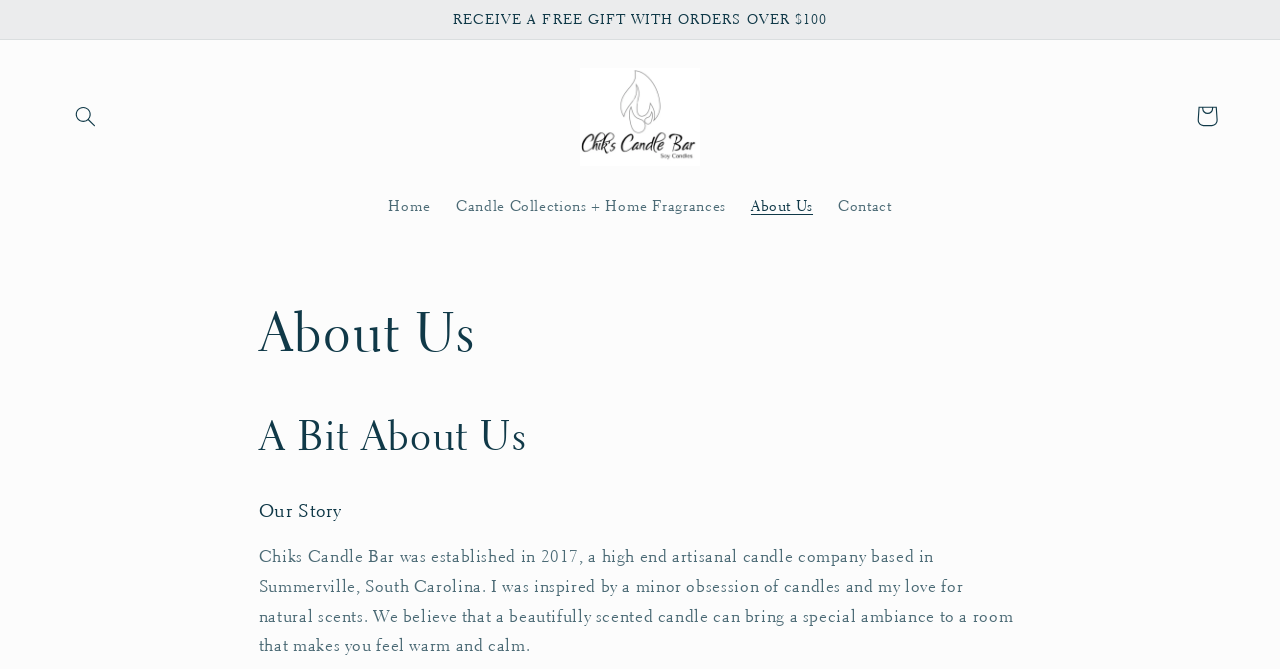Given the description Candle Collections + Home Fragrances, predict the bounding box coordinates of the UI element. Ensure the coordinates are in the format (top-left x, top-left y, bottom-right x, bottom-right y) and all values are between 0 and 1.

[0.346, 0.276, 0.577, 0.342]